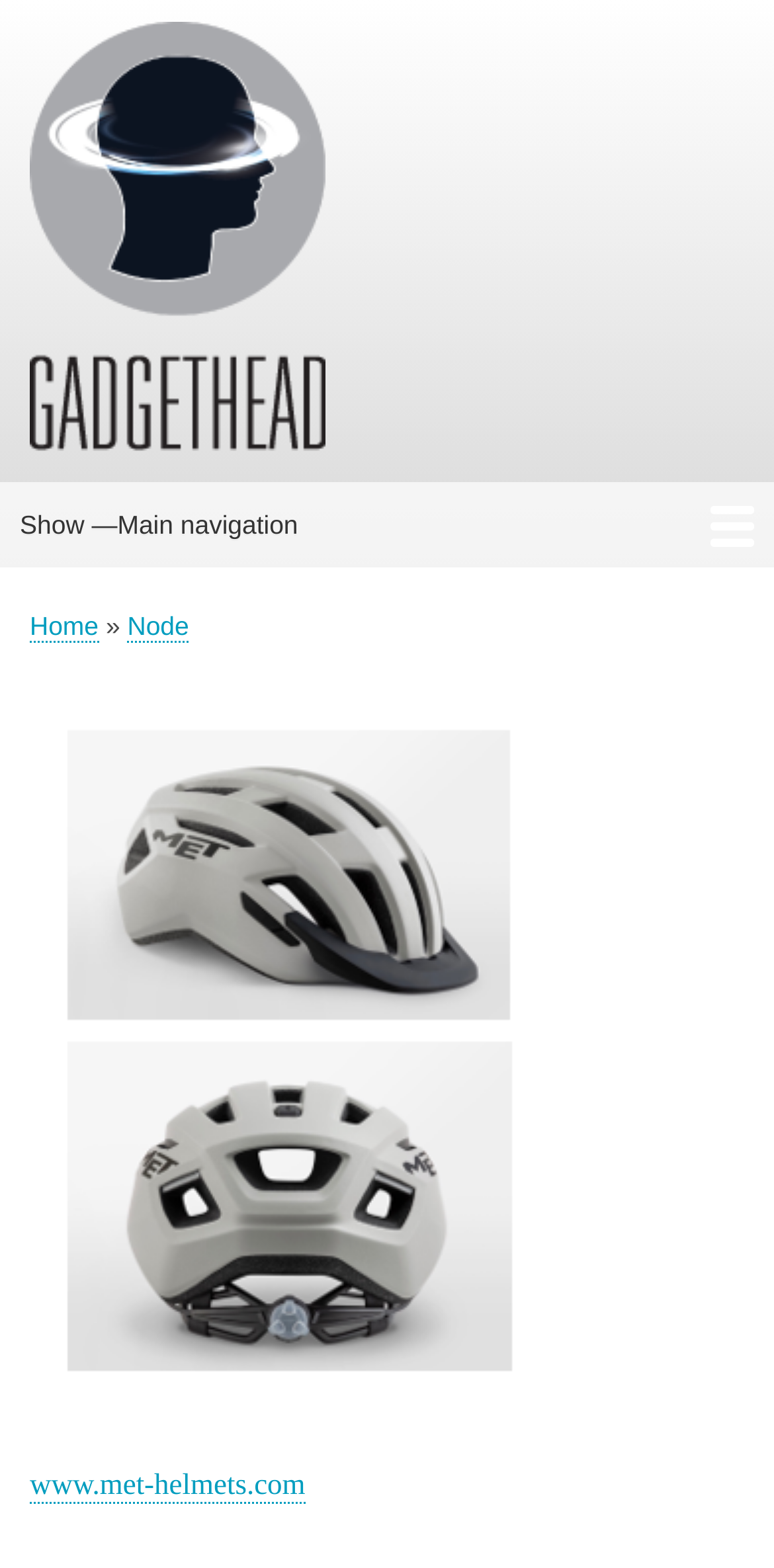Find the bounding box coordinates of the clickable region needed to perform the following instruction: "Visit www.met-helmets.com". The coordinates should be provided as four float numbers between 0 and 1, i.e., [left, top, right, bottom].

[0.038, 0.937, 0.395, 0.959]